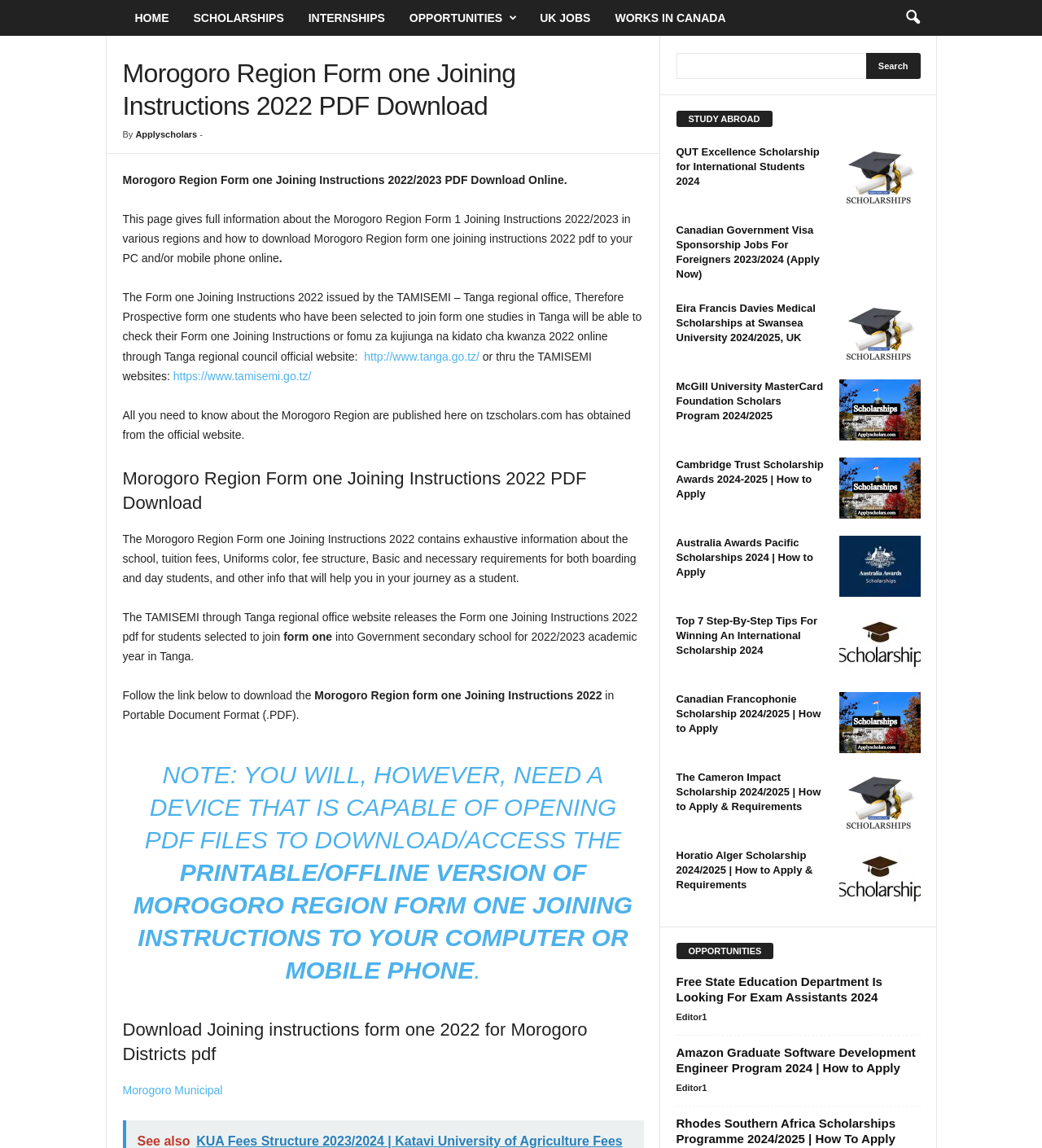For the given element description WORKS IN CANADA, determine the bounding box coordinates of the UI element. The coordinates should follow the format (top-left x, top-left y, bottom-right x, bottom-right y) and be within the range of 0 to 1.

[0.578, 0.0, 0.708, 0.031]